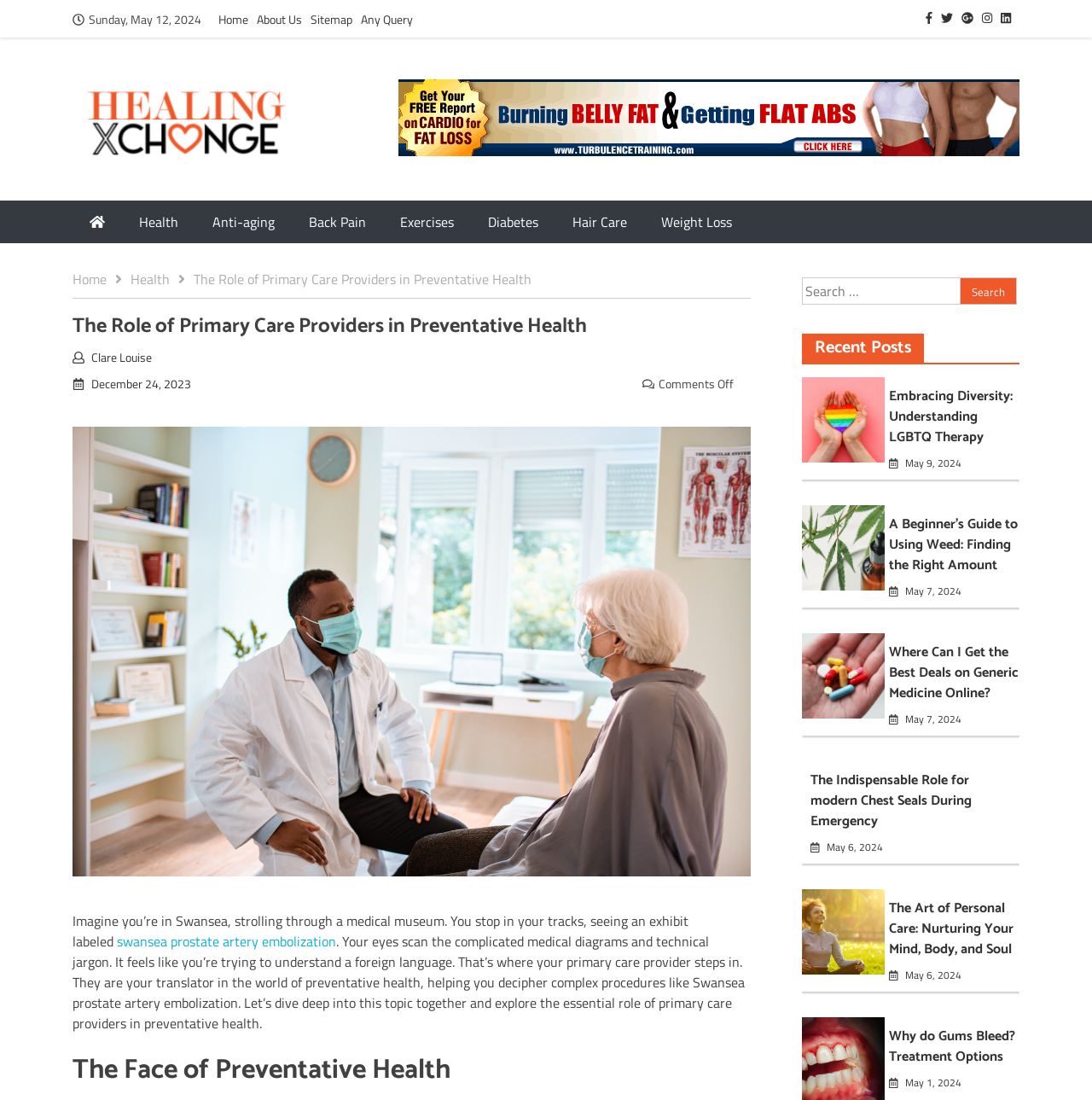Please find the bounding box for the UI component described as follows: "parent_node: Search for: value="Search"".

[0.879, 0.252, 0.931, 0.277]